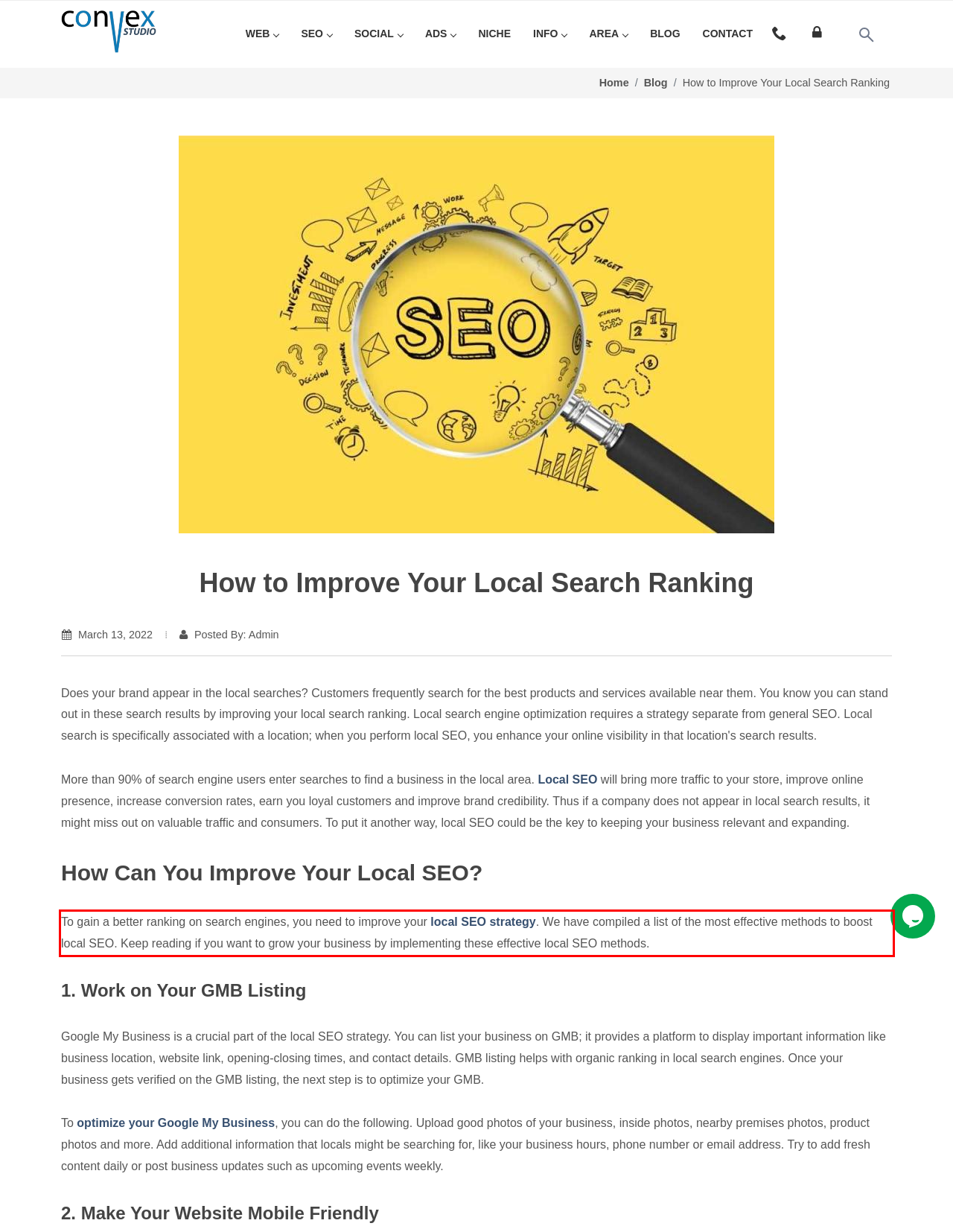There is a UI element on the webpage screenshot marked by a red bounding box. Extract and generate the text content from within this red box.

To gain a better ranking on search engines, you need to improve your local SEO strategy. We have compiled a list of the most effective methods to boost local SEO. Keep reading if you want to grow your business by implementing these effective local SEO methods.